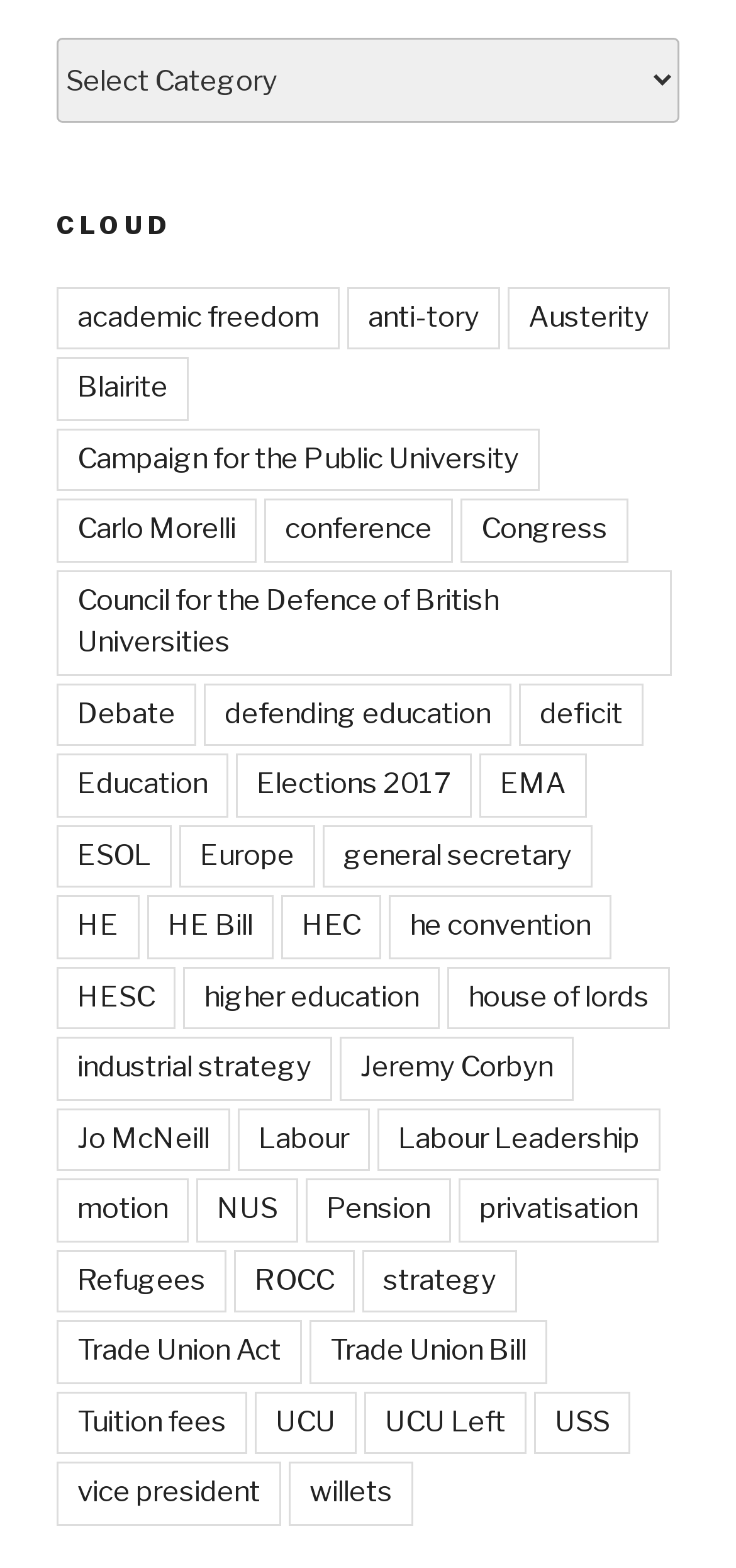Please indicate the bounding box coordinates of the element's region to be clicked to achieve the instruction: "Select a category". Provide the coordinates as four float numbers between 0 and 1, i.e., [left, top, right, bottom].

[0.077, 0.024, 0.923, 0.079]